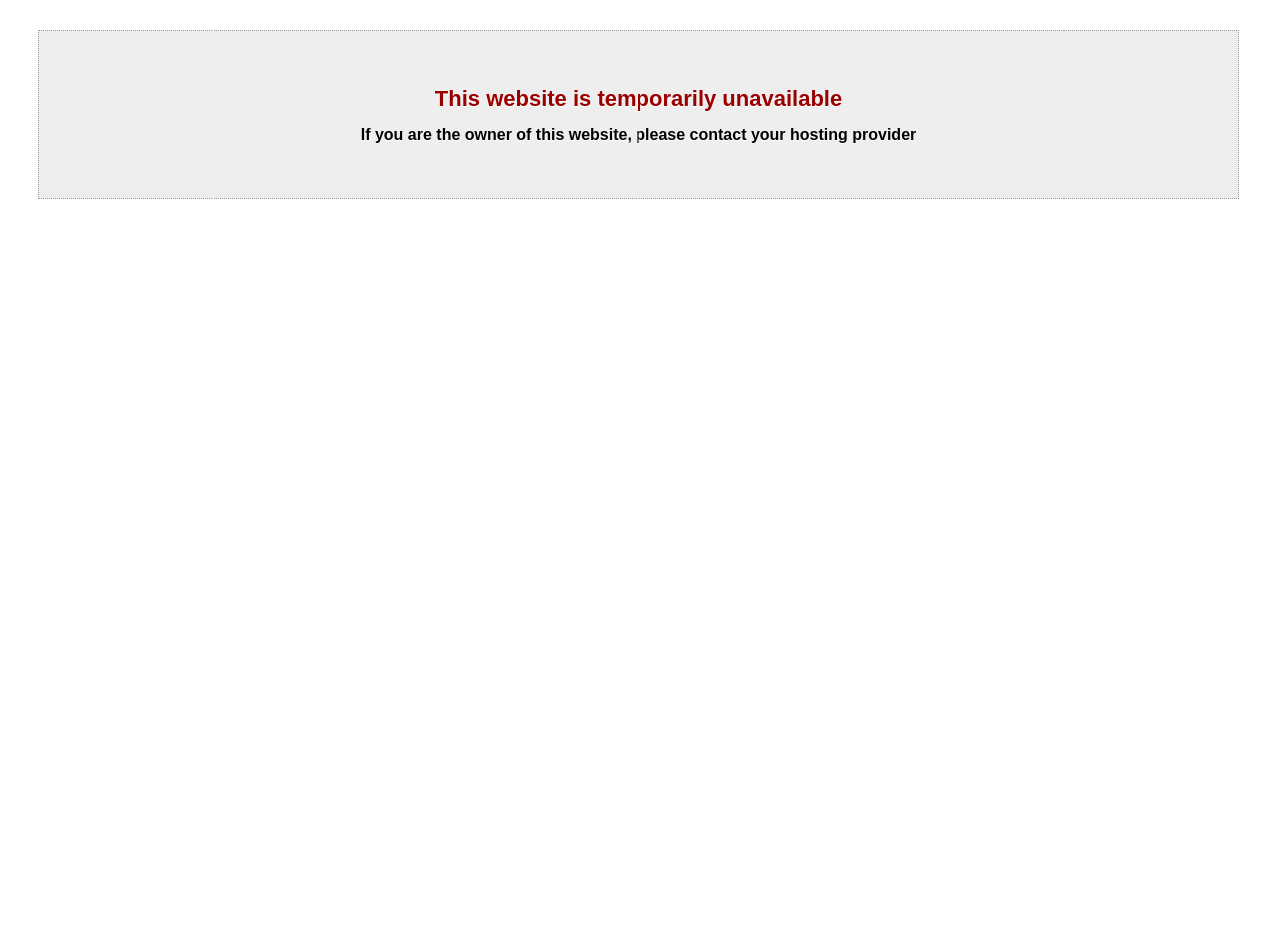Find the main header of the webpage and produce its text content.

This website is temporarily unavailable